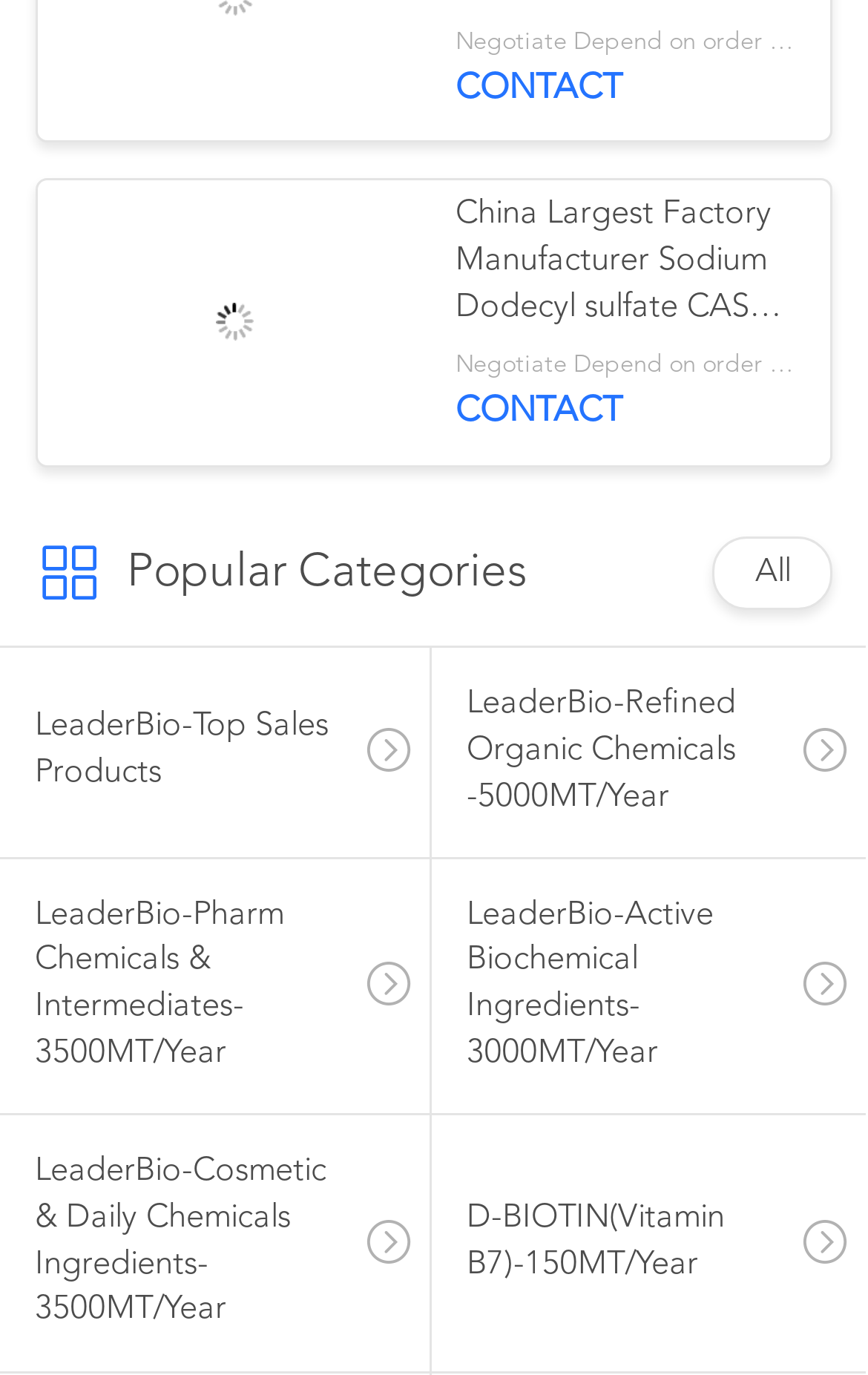Refer to the screenshot and answer the following question in detail:
What is the company's main product?

Based on the image and link with the text 'China Largest Factory Manufacturer Sodium Dodecyl sulfate CAS 151-21-3 For stock delivery', it can be inferred that the company's main product is Sodium Dodecyl sulfate.